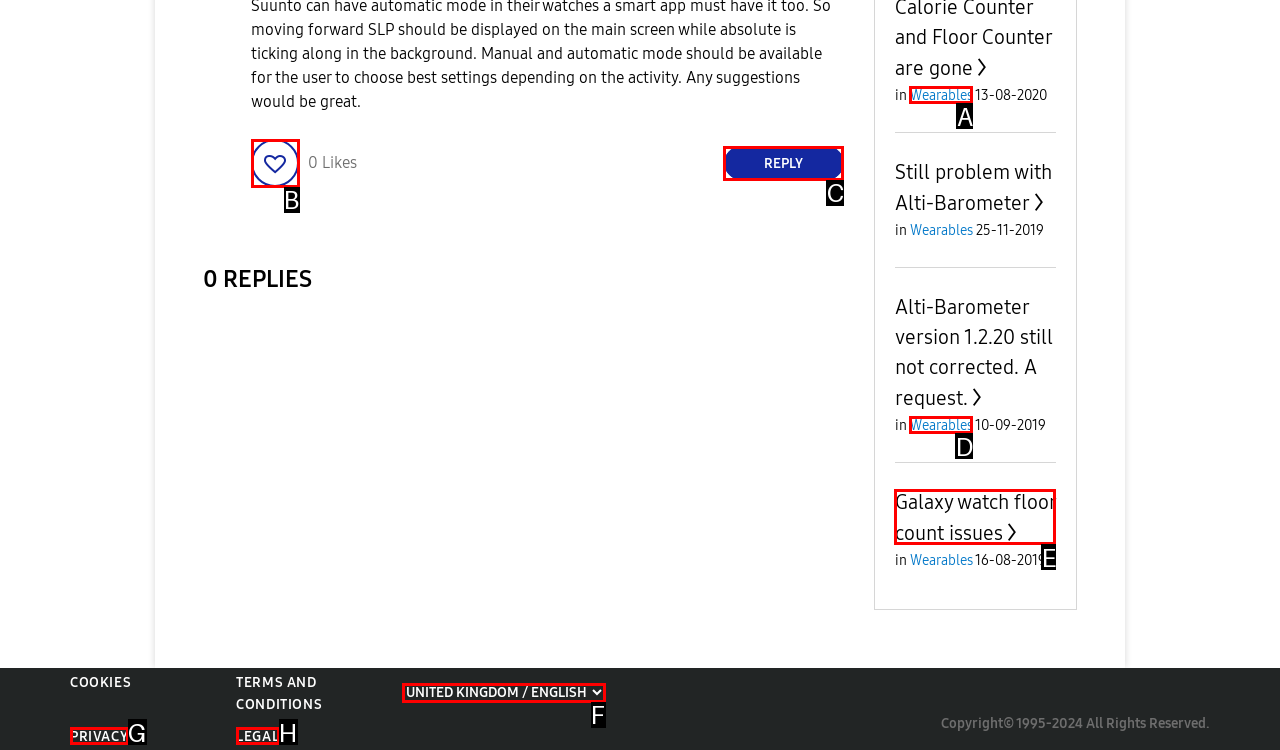Using the provided description: Galaxy watch floor count issues, select the HTML element that corresponds to it. Indicate your choice with the option's letter.

E